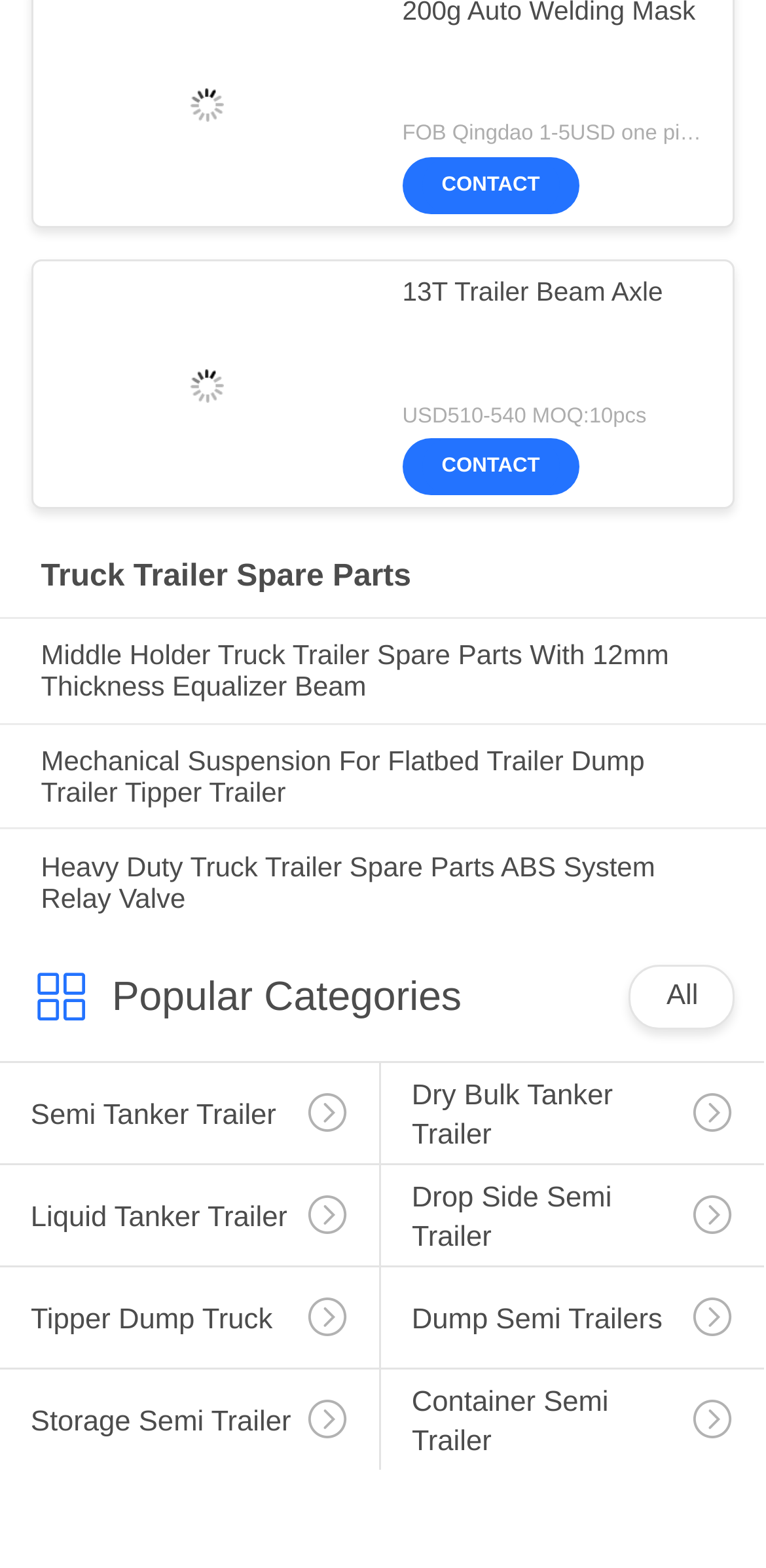What is the price range of the 13T Trailer Beam Axle?
From the image, provide a succinct answer in one word or a short phrase.

USD510-540